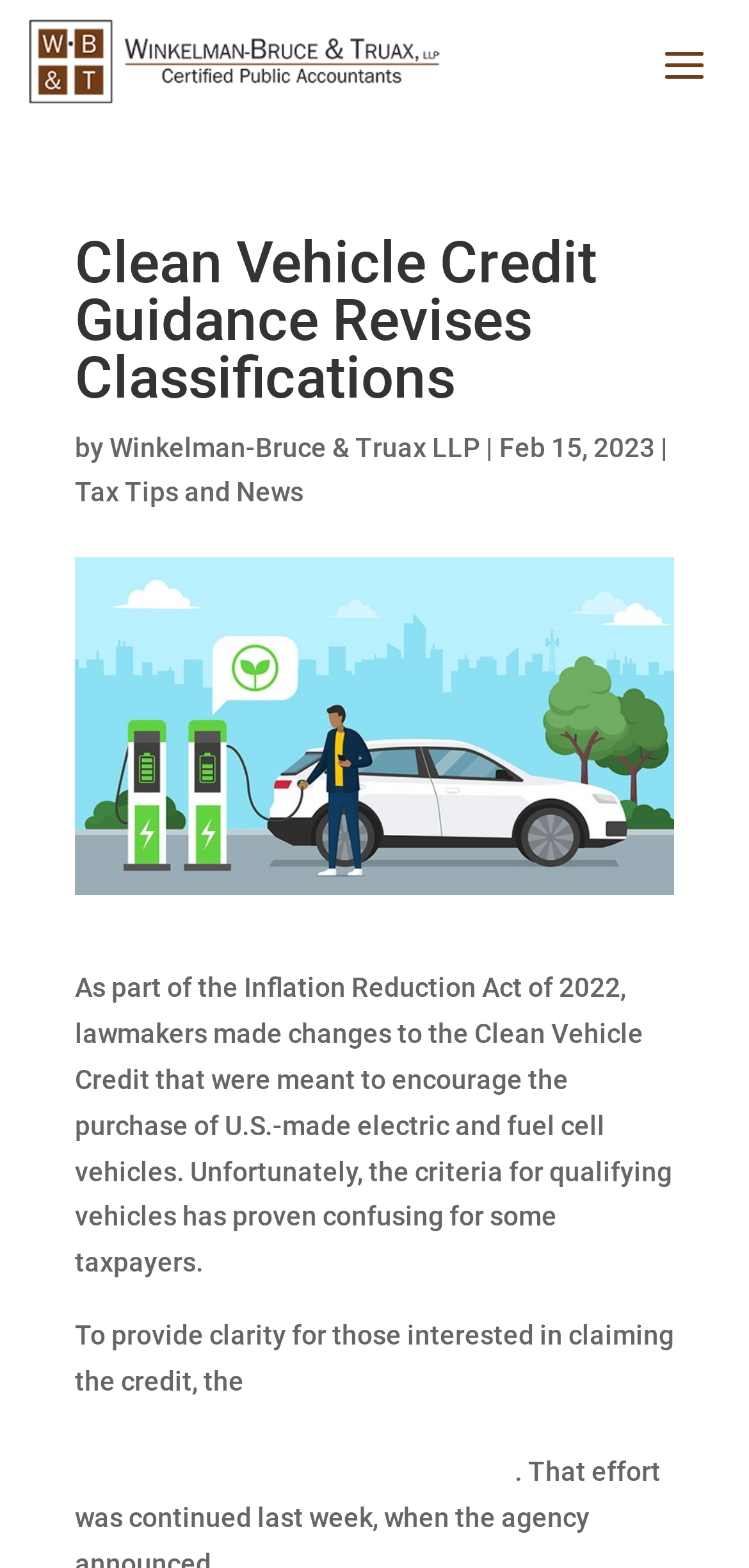Who issued proposed regulations for final assembly and MSRP requirements?
Please give a well-detailed answer to the question.

The webpage mentions that the Internal Revenue Service issued proposed regulations for final assembly and MSRP requirements earlier this year, as stated in the link 'Internal Revenue Service issued proposed regulations for final assembly and MSRP requirements earlier this year'.